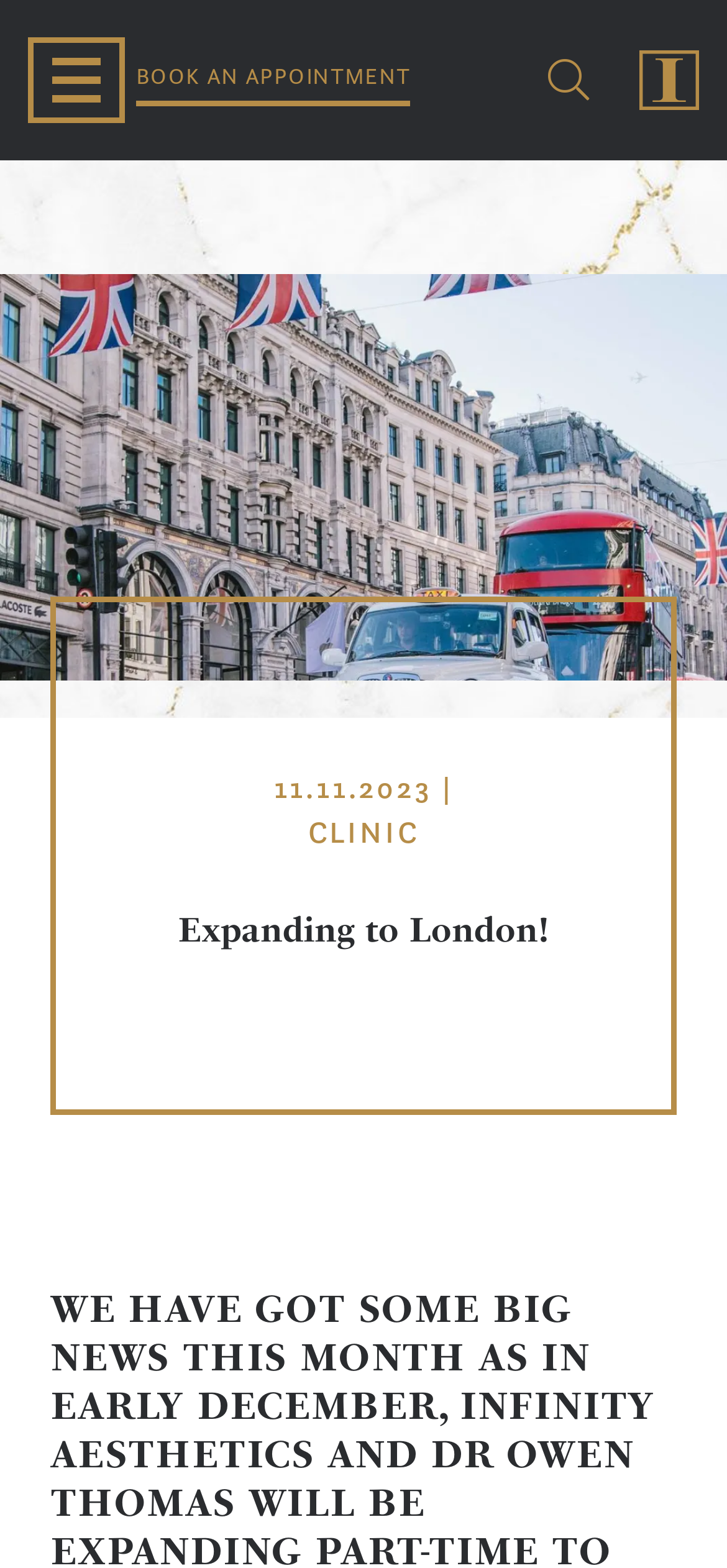Show the bounding box coordinates for the HTML element described as: "book an appointment".

[0.172, 0.033, 0.581, 0.069]